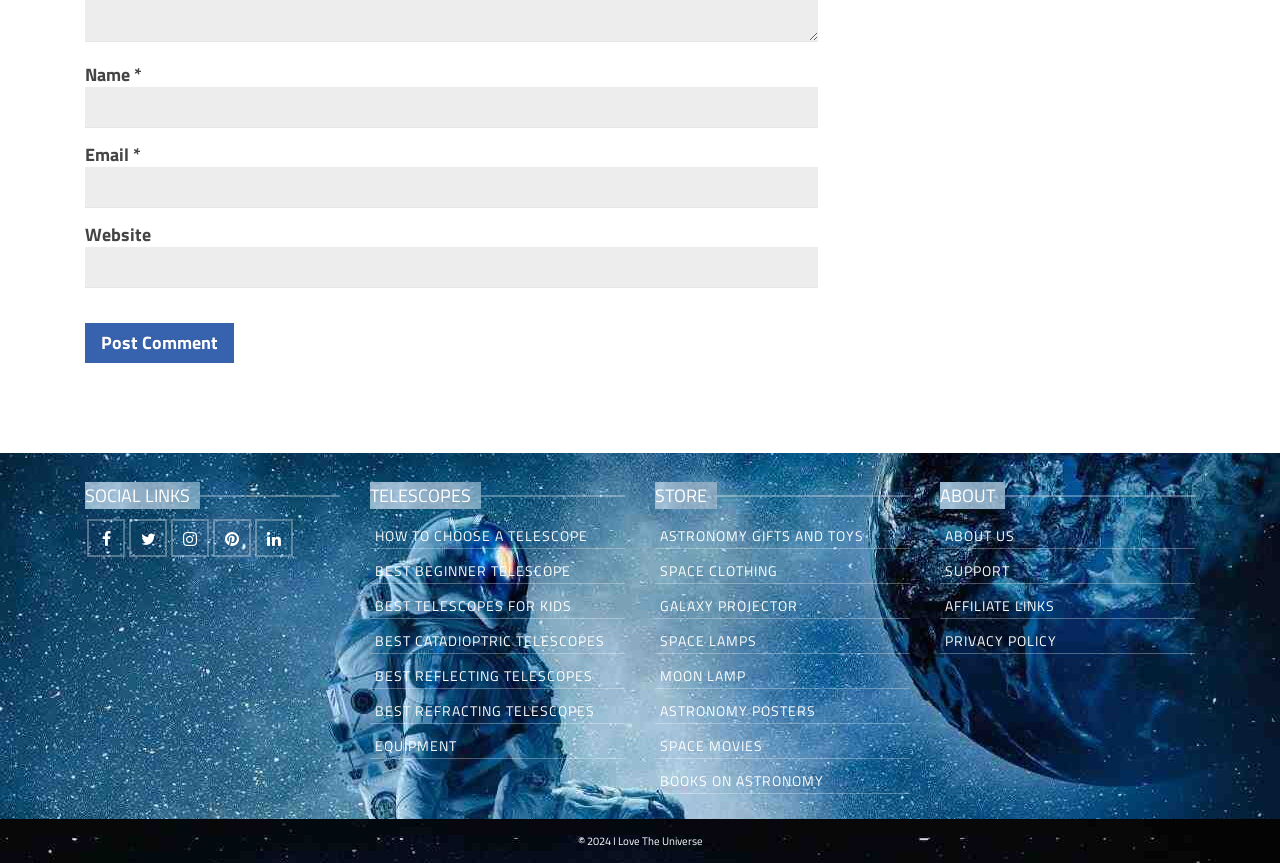Could you determine the bounding box coordinates of the clickable element to complete the instruction: "Learn about HOW TO CHOOSE A TELESCOPE"? Provide the coordinates as four float numbers between 0 and 1, i.e., [left, top, right, bottom].

[0.289, 0.602, 0.488, 0.637]